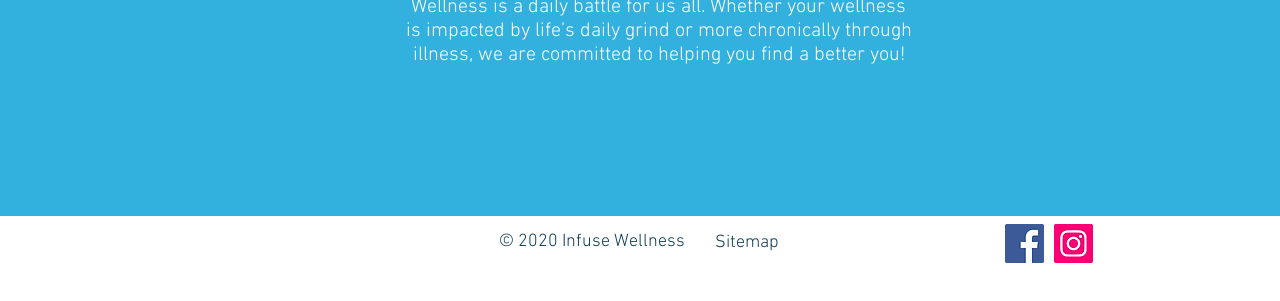Consider the image and give a detailed and elaborate answer to the question: 
What is the copyright year?

The copyright year can be found at the bottom of the webpage, where it says '© 2020 Infuse Wellness'. This indicates that the content on the webpage is copyrighted and owned by Infuse Wellness since 2020.